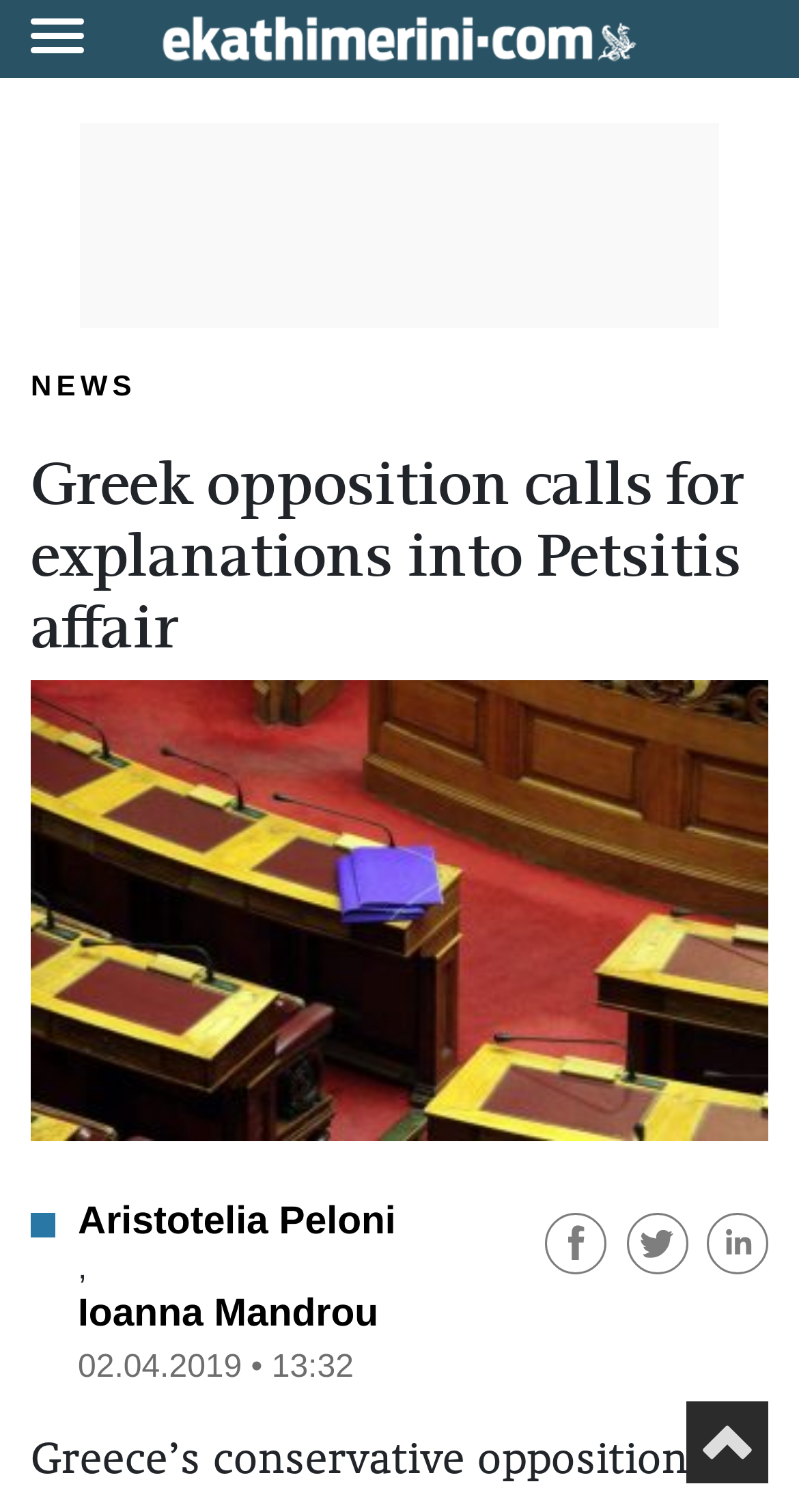Provide a thorough and detailed response to the question by examining the image: 
Who are the authors of the article?

The authors of the article are mentioned at the top of the webpage, with their names, Aristotelia Peloni and Ioanna Mandrou, listed next to each other.